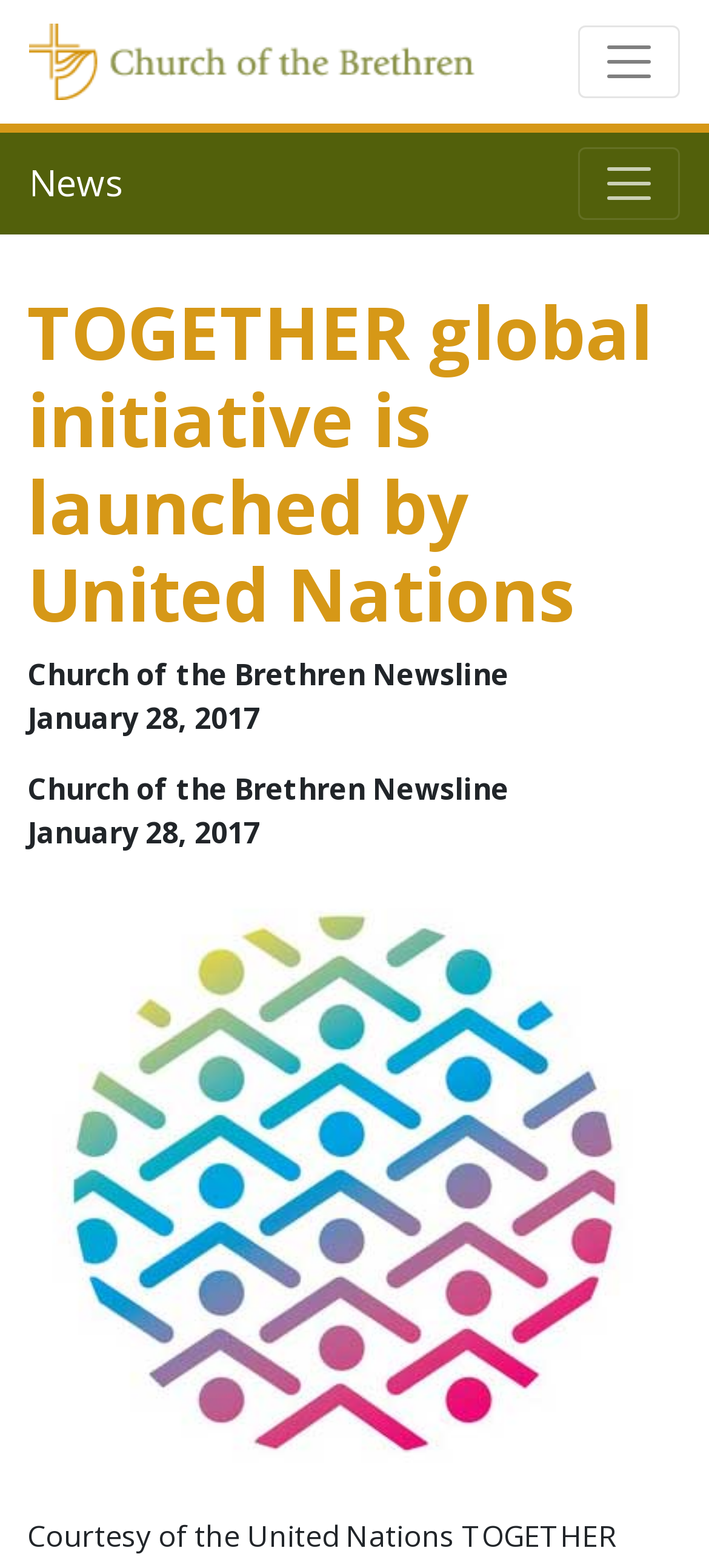Answer in one word or a short phrase: 
What is the date of the news article?

January 28, 2017